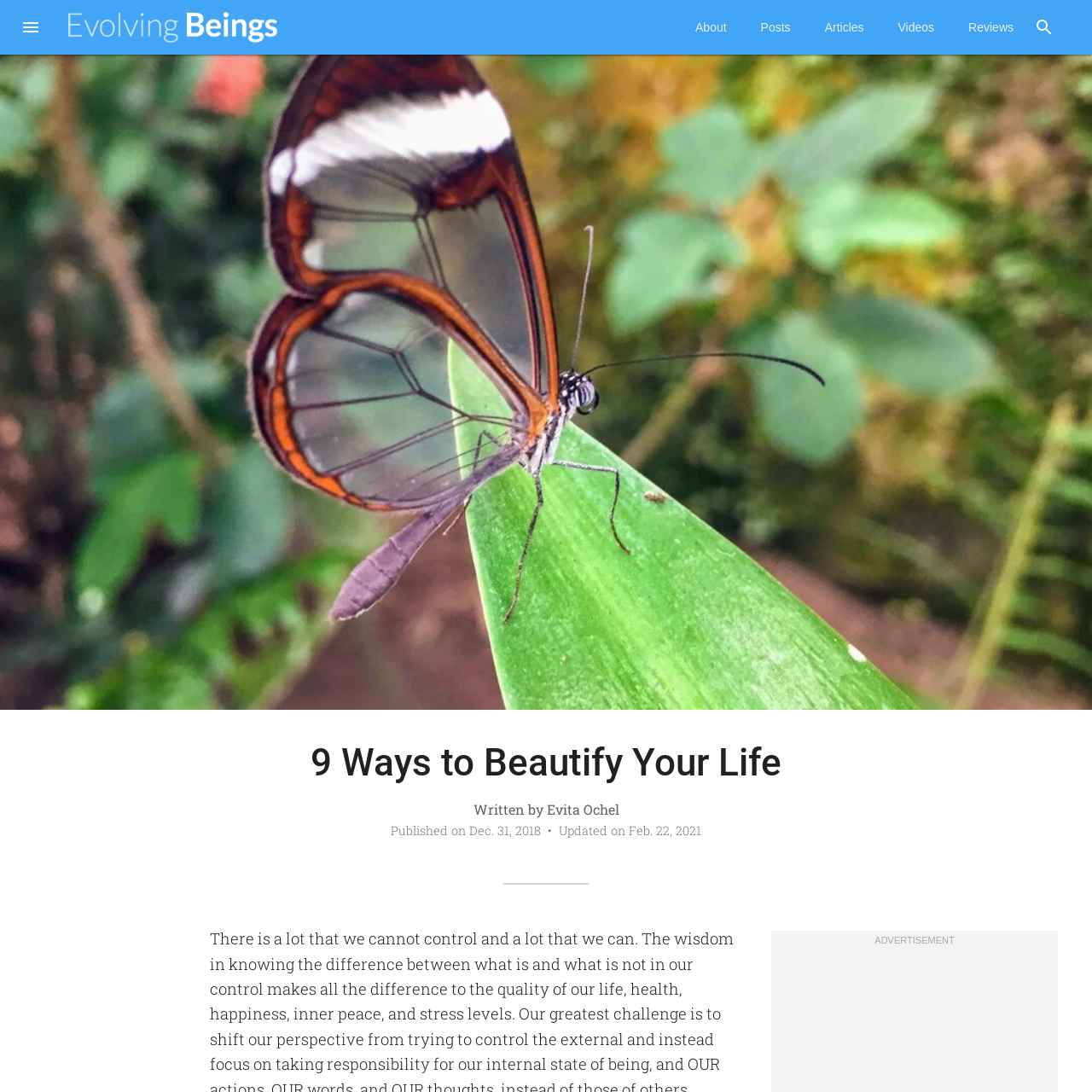Provide the bounding box coordinates for the UI element that is described as: "Evolving Beings".

[0.062, 0.011, 0.255, 0.039]